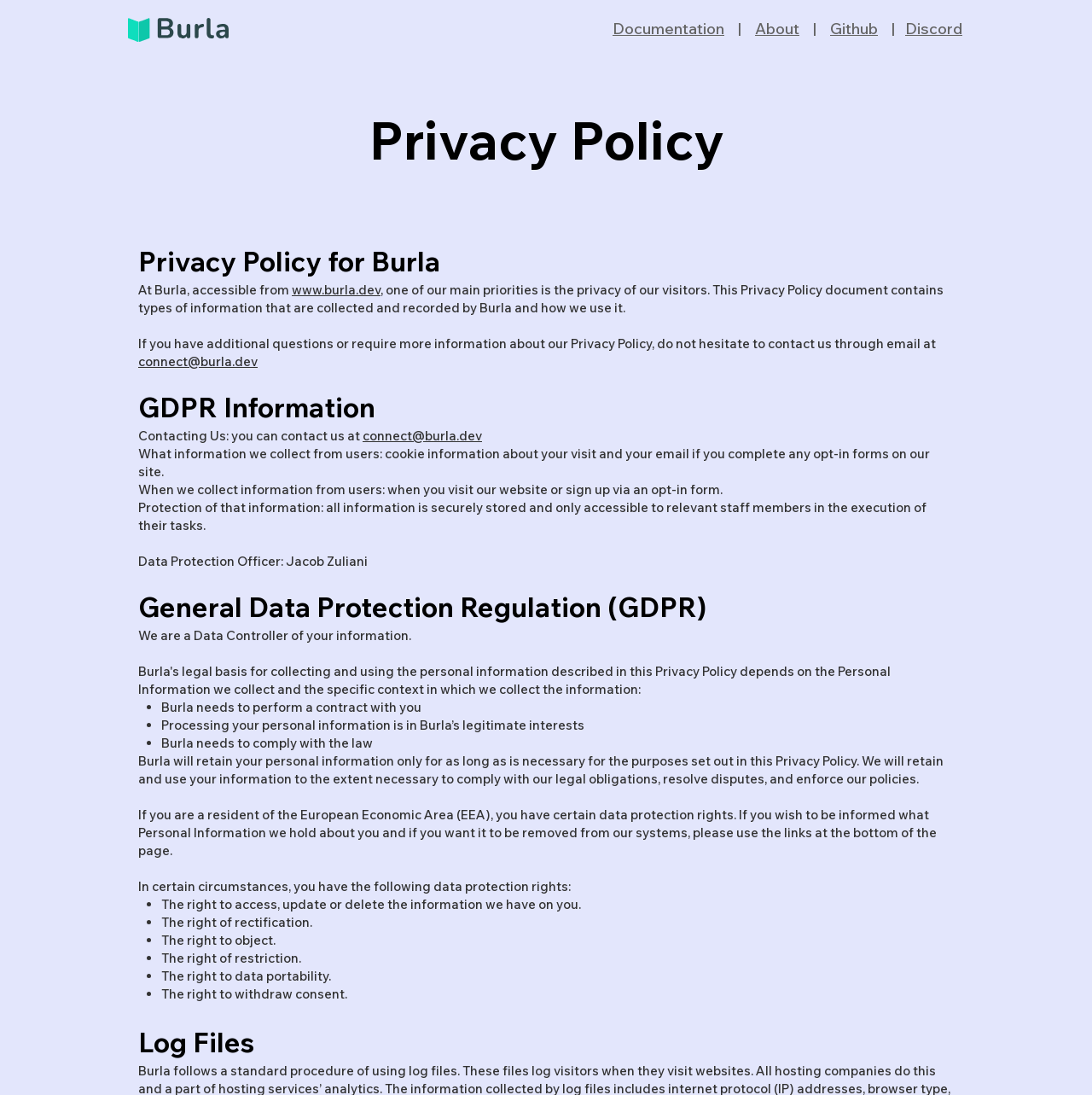Determine the bounding box coordinates of the section I need to click to execute the following instruction: "Read about Log Files". Provide the coordinates as four float numbers between 0 and 1, i.e., [left, top, right, bottom].

[0.127, 0.935, 0.873, 0.97]